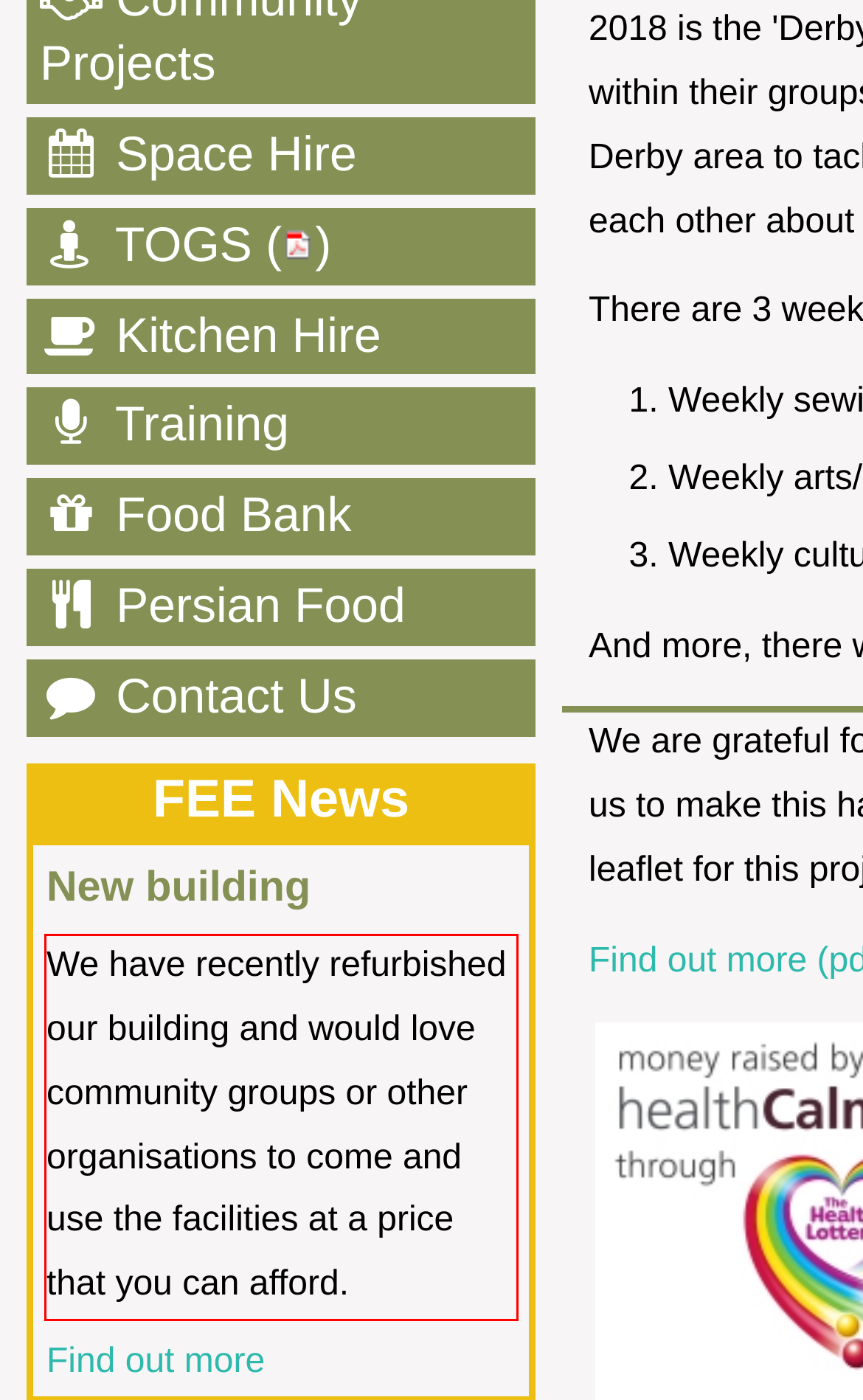From the given screenshot of a webpage, identify the red bounding box and extract the text content within it.

We have recently refurbished our building and would love community groups or other organisations to come and use the facilities at a price that you can afford.